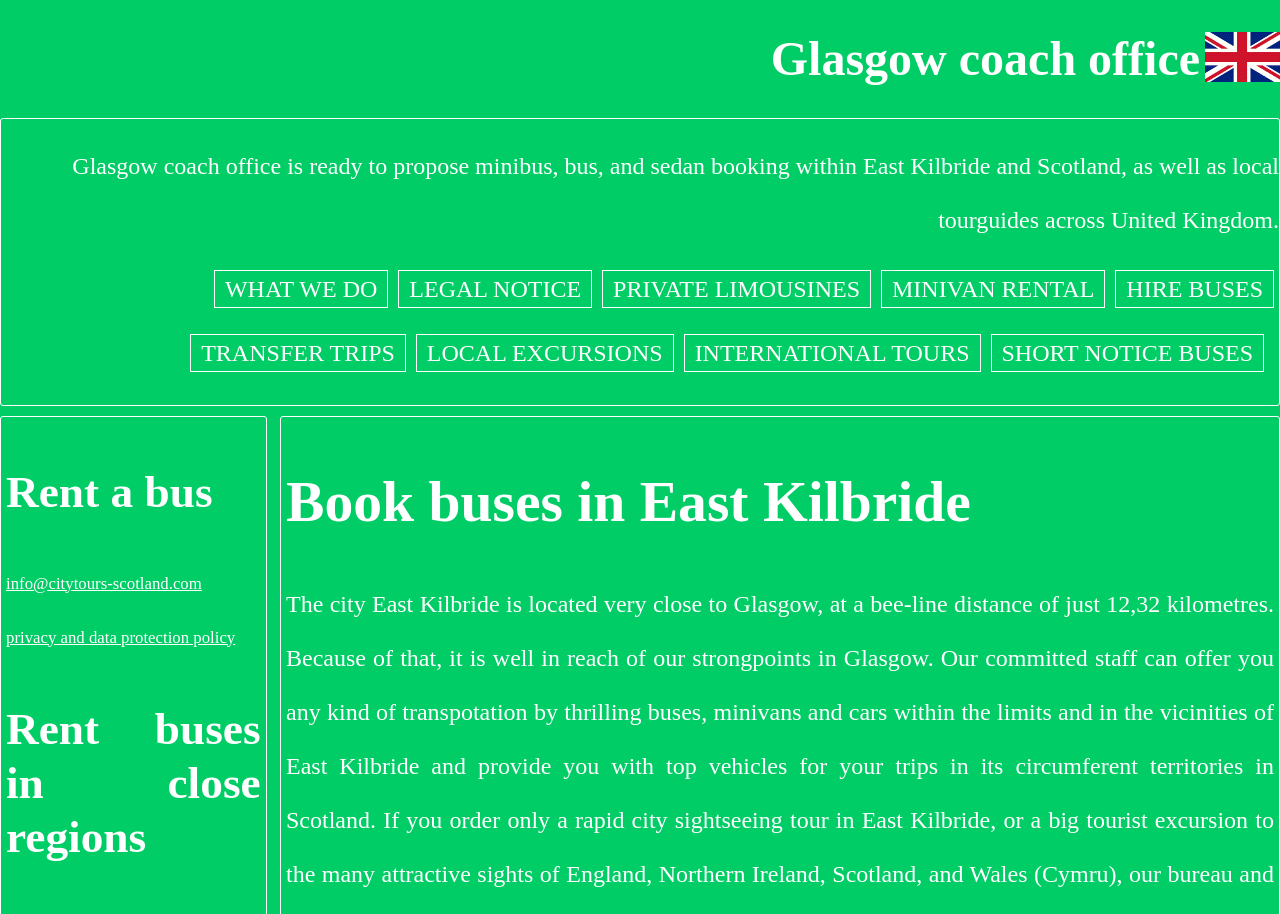Use the information in the screenshot to answer the question comprehensively: What types of vehicles can be rented?

The webpage provides links to 'MINIVAN RENTAL', 'HIRE BUSES', and 'PRIVATE LIMOUSINES', suggesting that these types of vehicles can be rented.